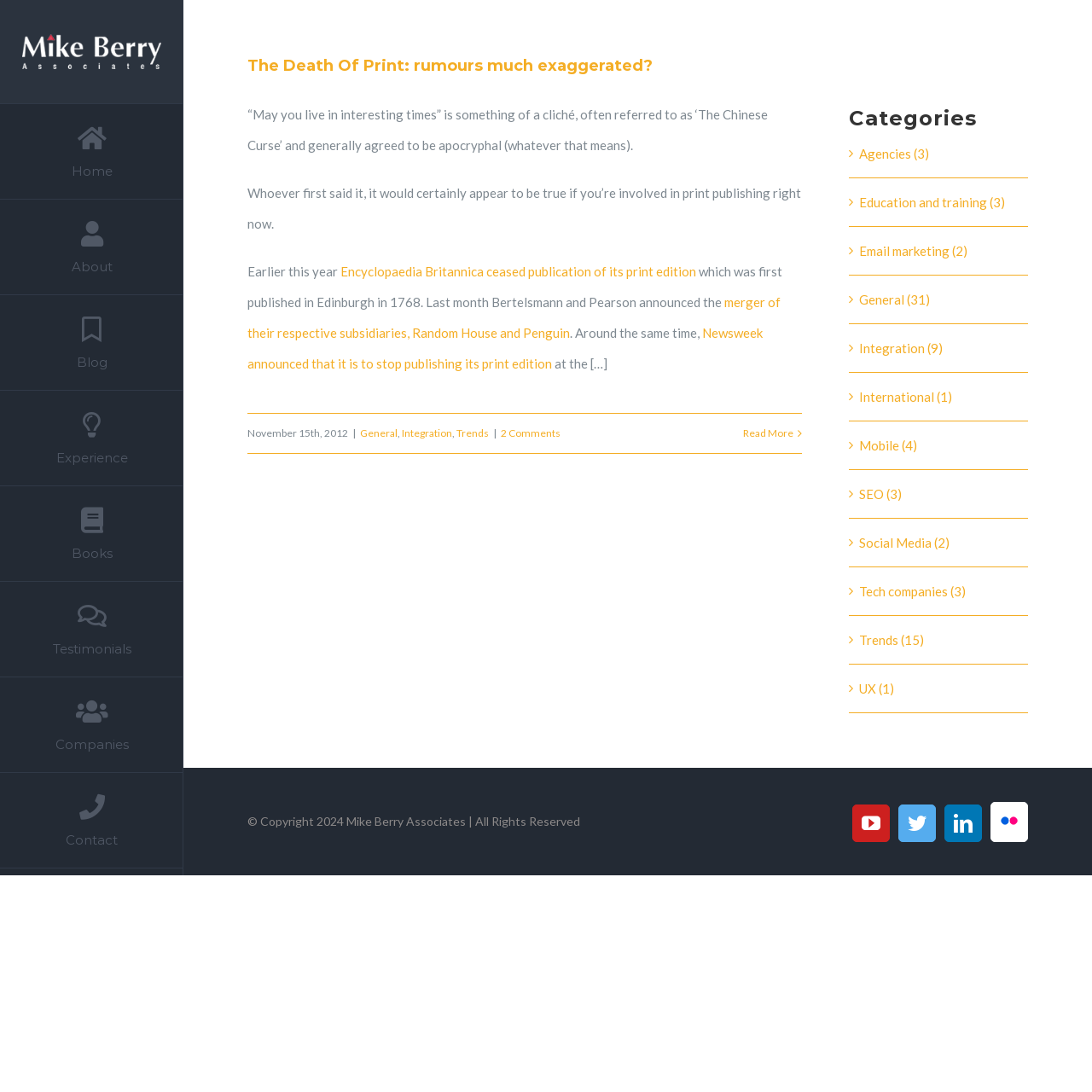Please determine the bounding box coordinates of the area that needs to be clicked to complete this task: 'Go to the top of the page'. The coordinates must be four float numbers between 0 and 1, formatted as [left, top, right, bottom].

[0.904, 0.973, 0.941, 1.0]